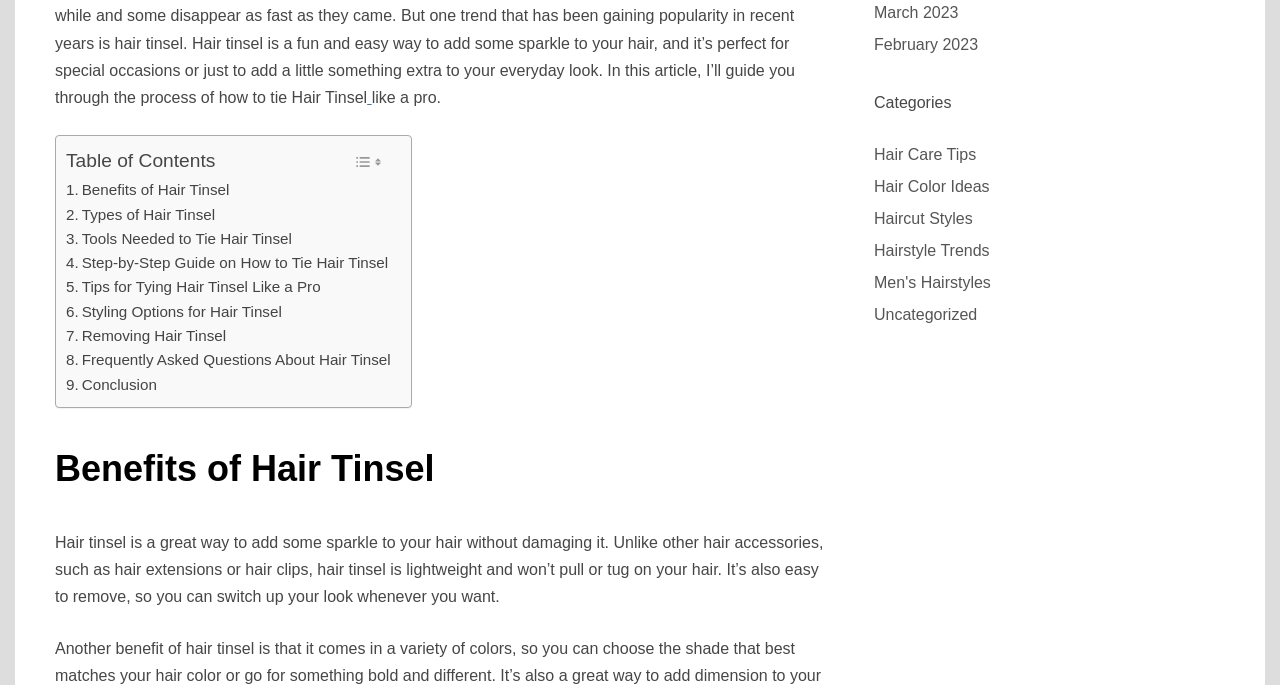Please determine the bounding box of the UI element that matches this description: Hair Care Tips. The coordinates should be given as (top-left x, top-left y, bottom-right x, bottom-right y), with all values between 0 and 1.

[0.683, 0.206, 0.763, 0.245]